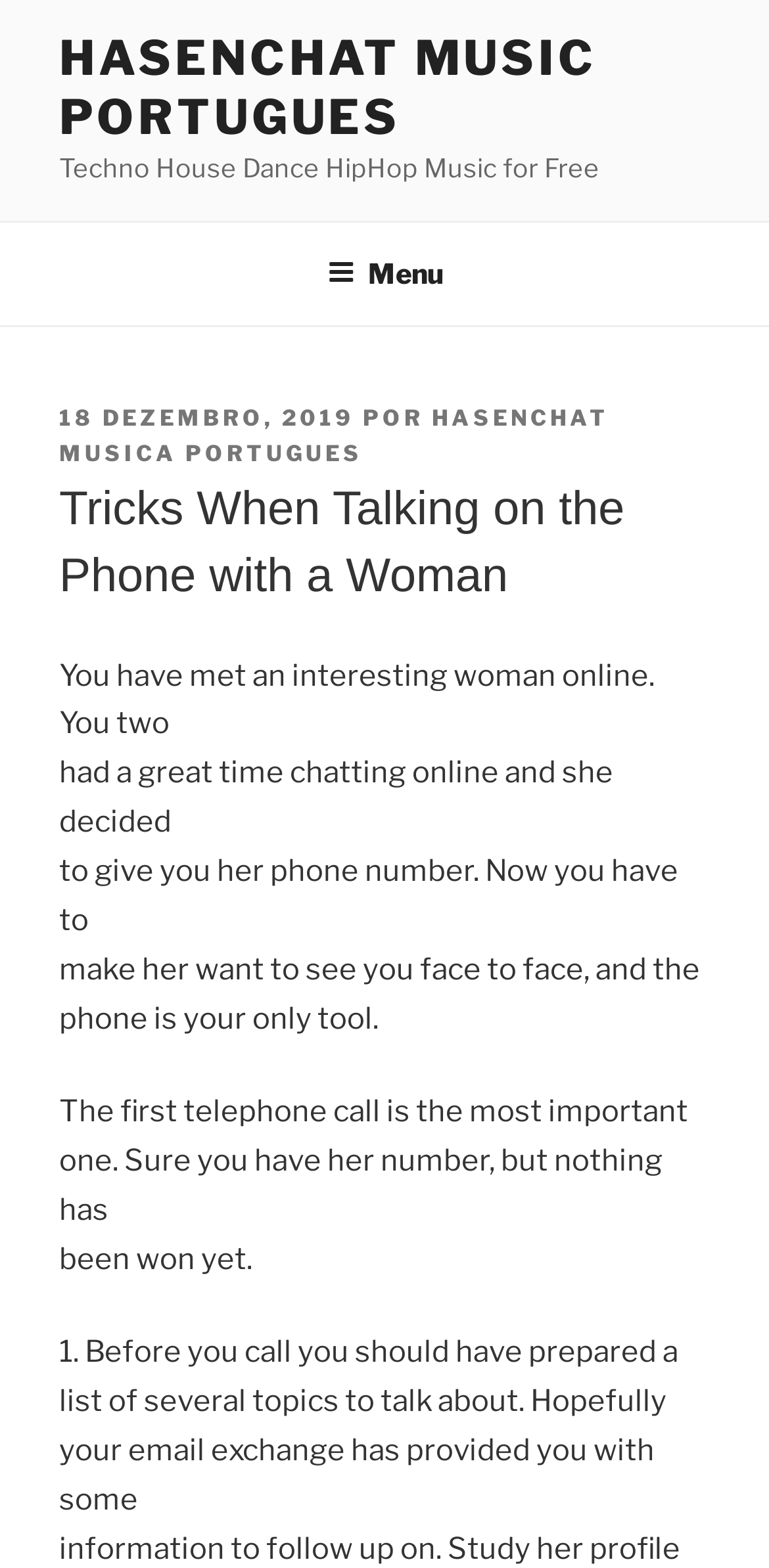What should you prepare before calling?
Deliver a detailed and extensive answer to the question.

I found the answer by reading the article content. According to the article, before calling, you should prepare a list of several topics to talk about, which can be obtained from the email exchange.